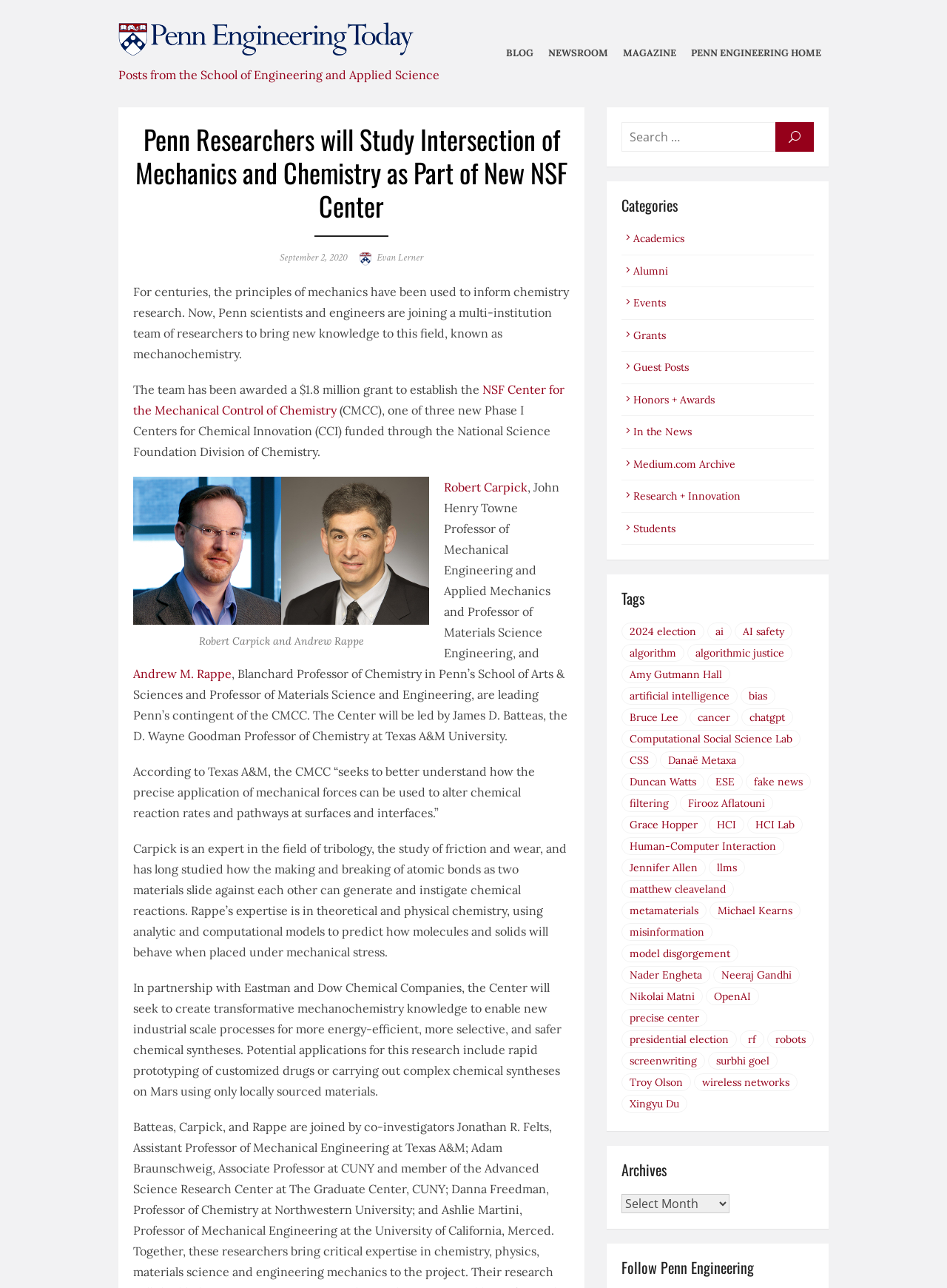Give a one-word or phrase response to the following question: What is the name of the university where James D. Batteas is a professor?

Texas A&M University